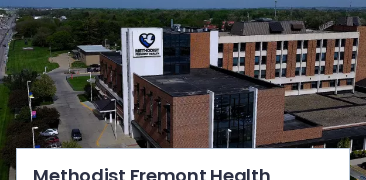What role does the facility play in the community?
Please use the image to provide a one-word or short phrase answer.

Vital part